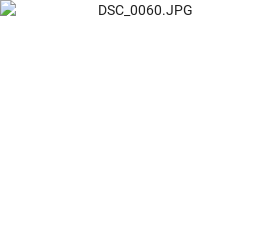What is the significance of the workshop?
Carefully examine the image and provide a detailed answer to the question.

According to the caption, the workshop is significant because it fosters ongoing creativity and connection among the participants, even after the event has concluded, which is reflected in the shared experiences and achievements within the Discovery Lab community.